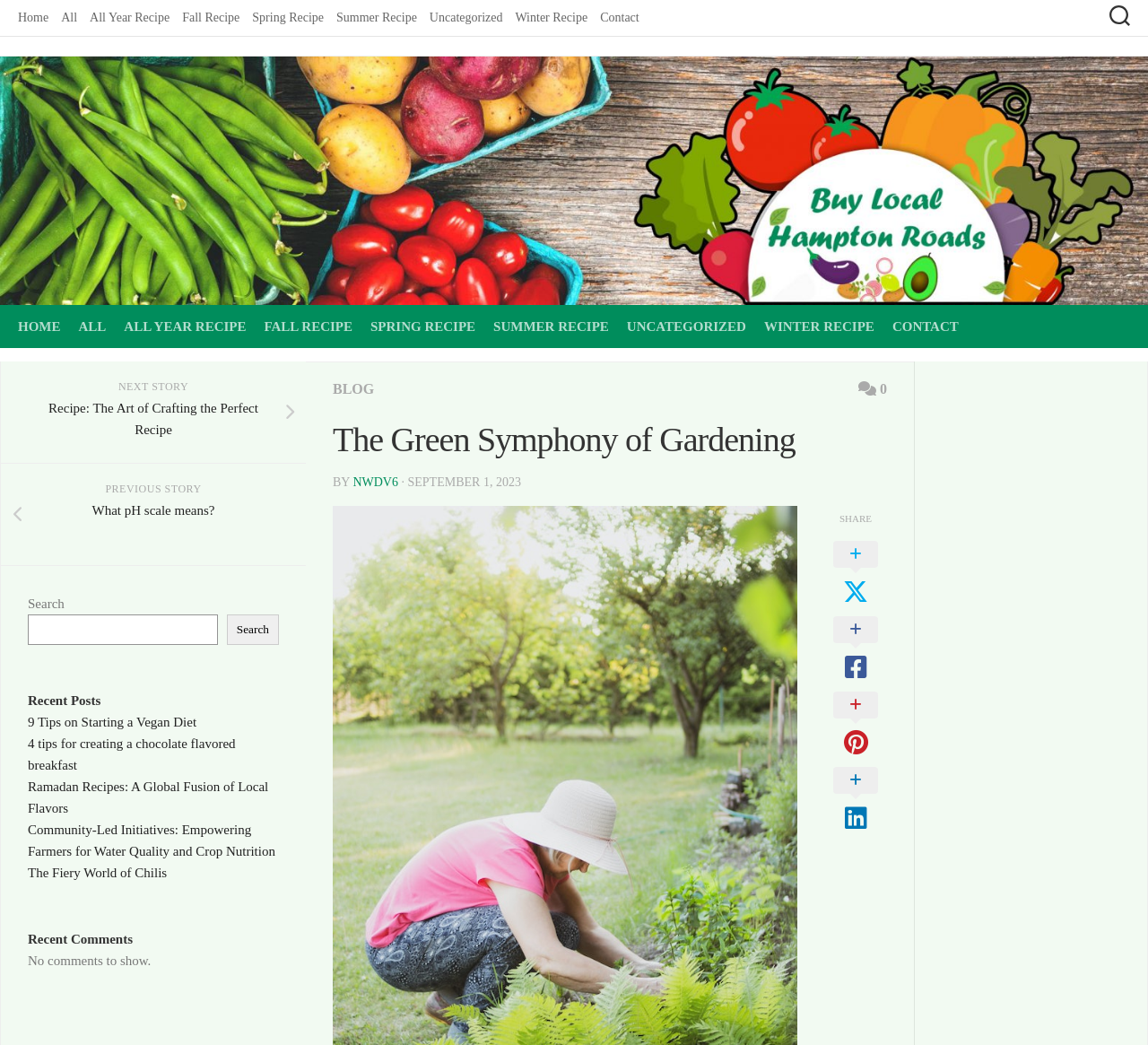How many recent posts are displayed?
Please give a detailed and elaborate explanation in response to the question.

I counted the number of links under the 'Recent Posts' heading, which are '9 Tips on Starting a Vegan Diet', '4 tips for creating a chocolate flavored breakfast', 'Ramadan Recipes: A Global Fusion of Local Flavors', 'Community-Led Initiatives: Empowering Farmers for Water Quality and Crop Nutrition', and 'The Fiery World of Chilis', making a total of 5 recent posts.